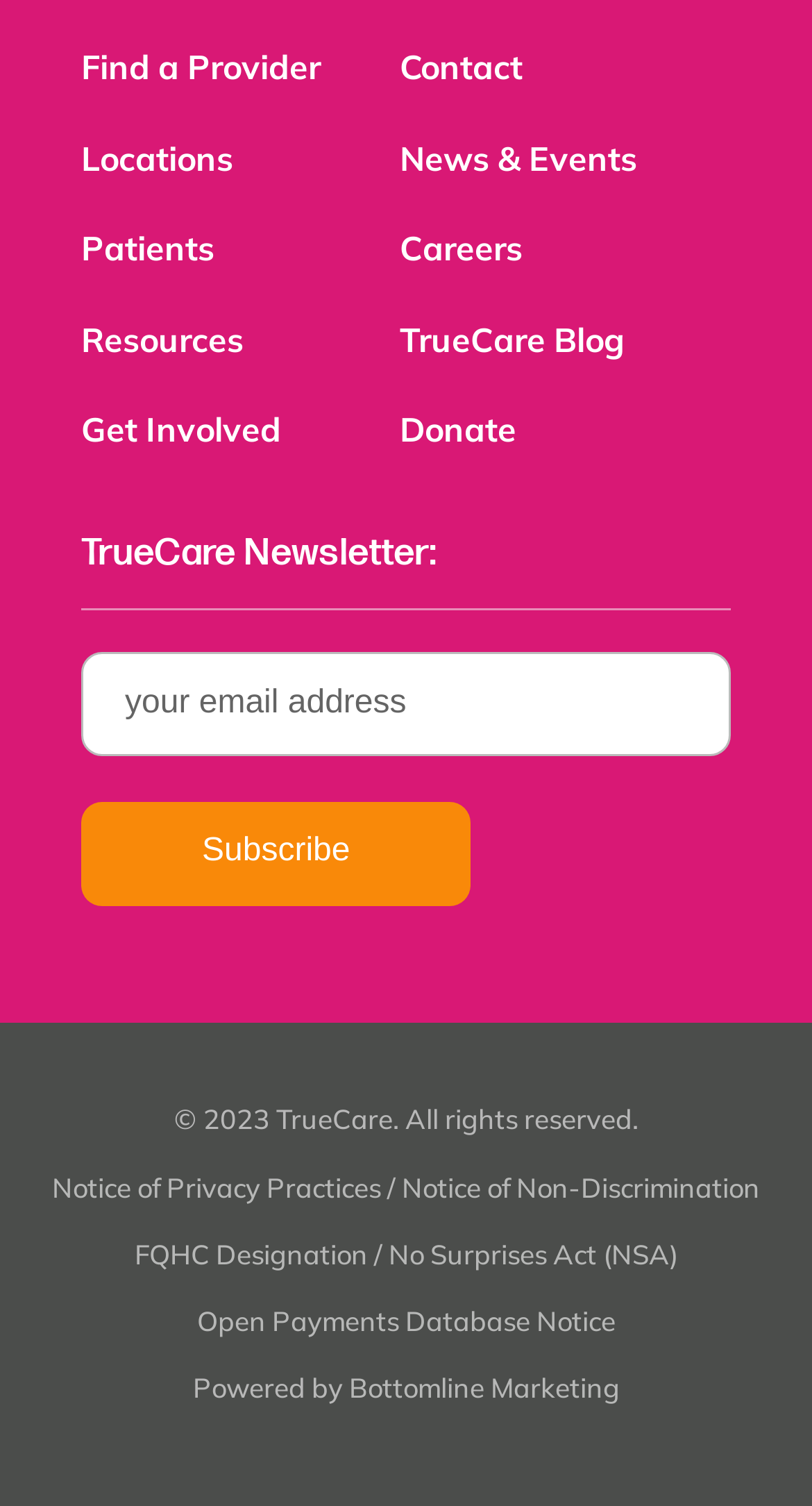Please reply to the following question using a single word or phrase: 
What is the copyright year?

2023